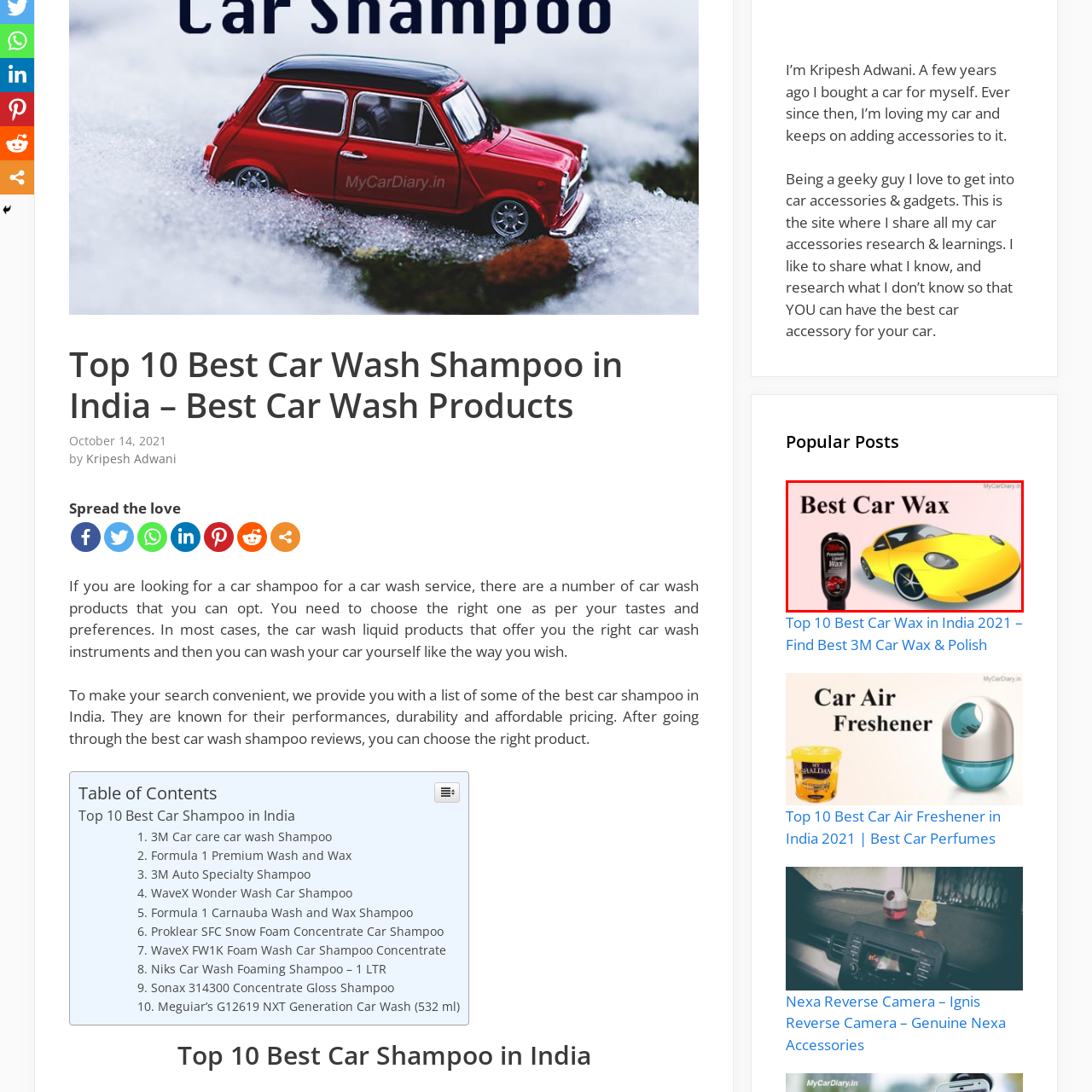Please provide a comprehensive description of the image highlighted by the red bounding box.

The image showcases a vibrant yellow sports car alongside a bottle of 3M Premium Liquid Wax, highlighting the theme of car care. The bold text "Best Car Wax" prominently displays the focus of the image, indicating a recommendation or review of top-quality car wax products. This graphic is likely used to draw attention to the importance of using high-quality wax for maintaining a car’s shine and protection. The overall aesthetic, featuring playful colors and a catchy design, aims to engage car enthusiasts looking for effective detailing products.